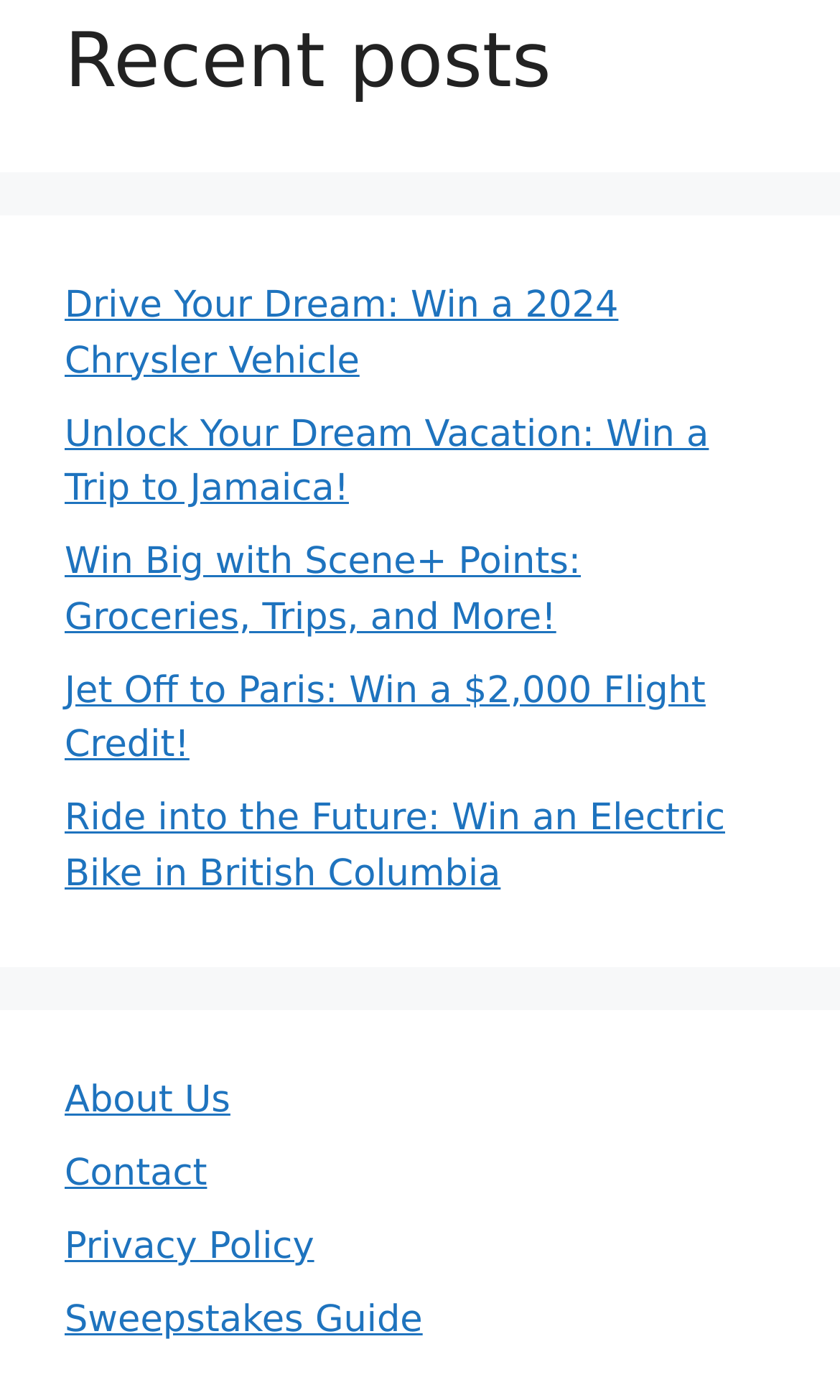What is the last sweepstakes listed?
Please look at the screenshot and answer using one word or phrase.

Ride into the Future